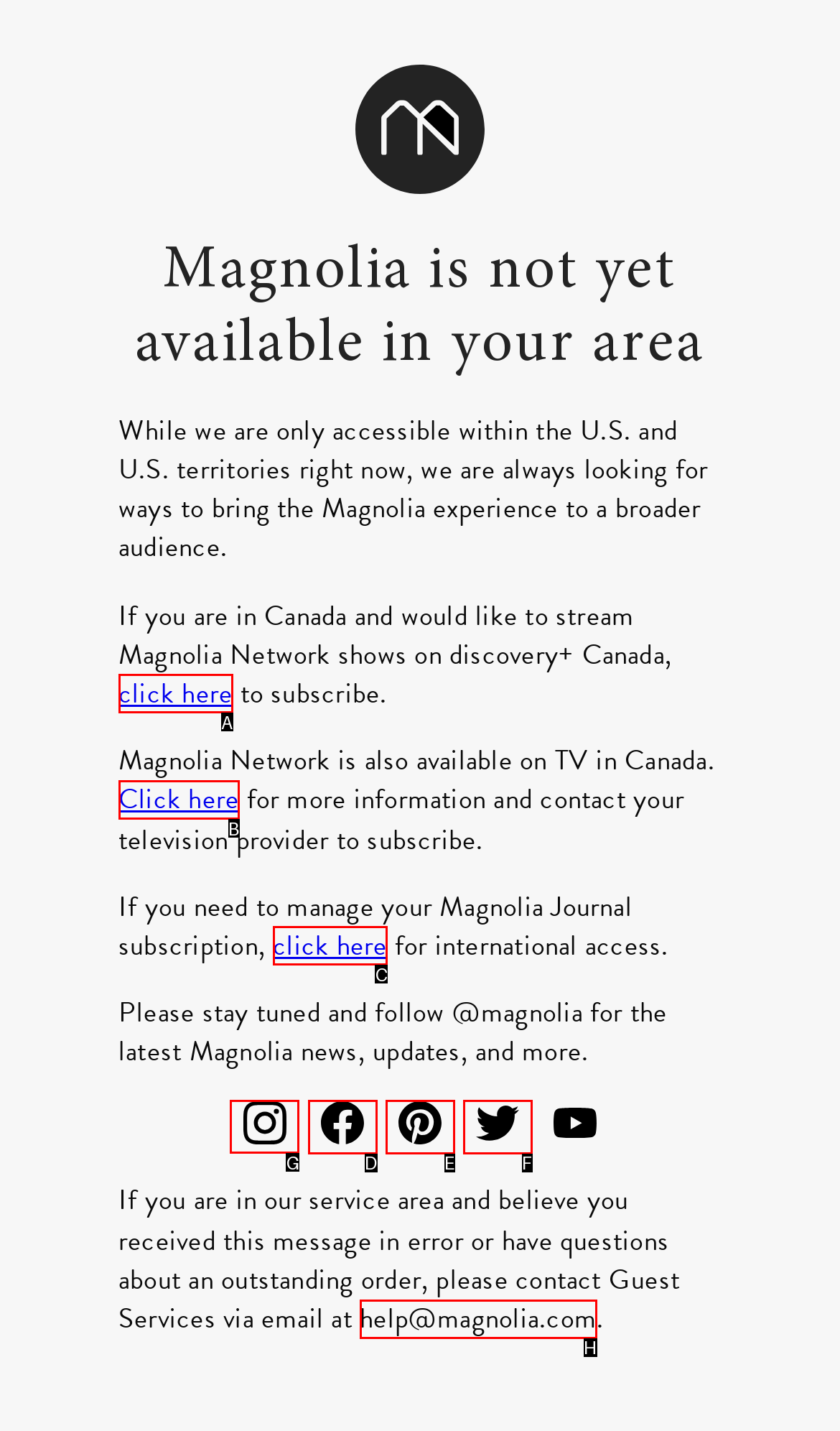Identify the HTML element to click to fulfill this task: Explore Comercializadoras de energía trivandrum
Answer with the letter from the given choices.

None